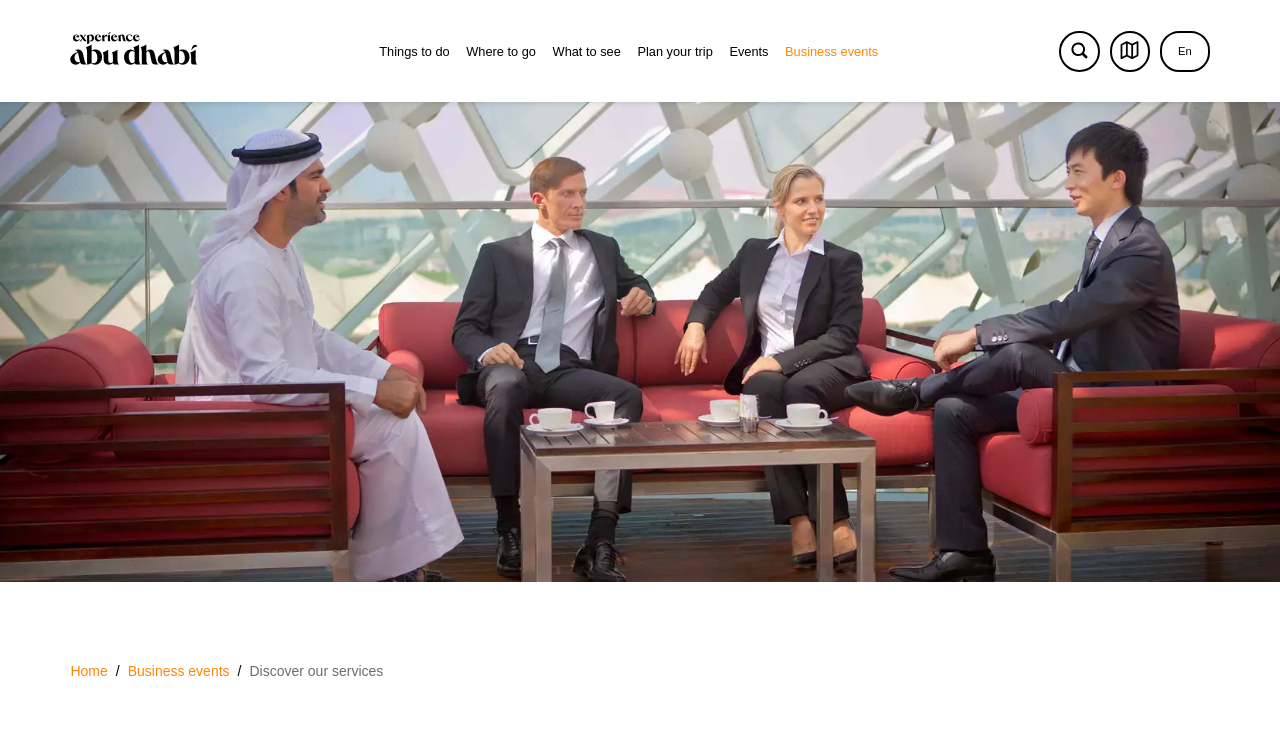Please provide the bounding box coordinates for the element that needs to be clicked to perform the instruction: "Go to business events". The coordinates must consist of four float numbers between 0 and 1, formatted as [left, top, right, bottom].

[0.613, 0.056, 0.686, 0.082]